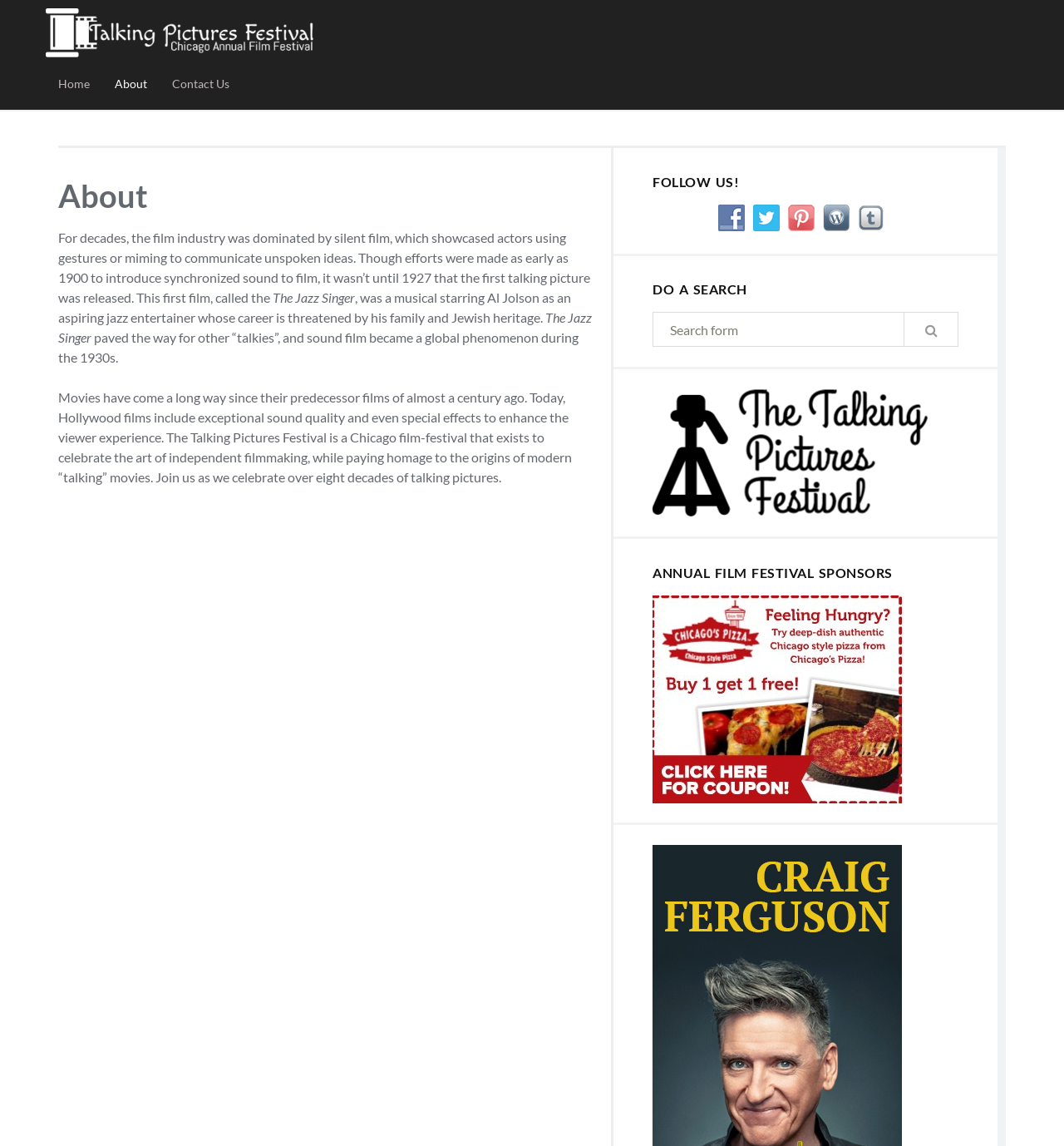Locate the bounding box coordinates of the segment that needs to be clicked to meet this instruction: "View the Annual Film Festival Sponsors".

[0.613, 0.601, 0.848, 0.615]